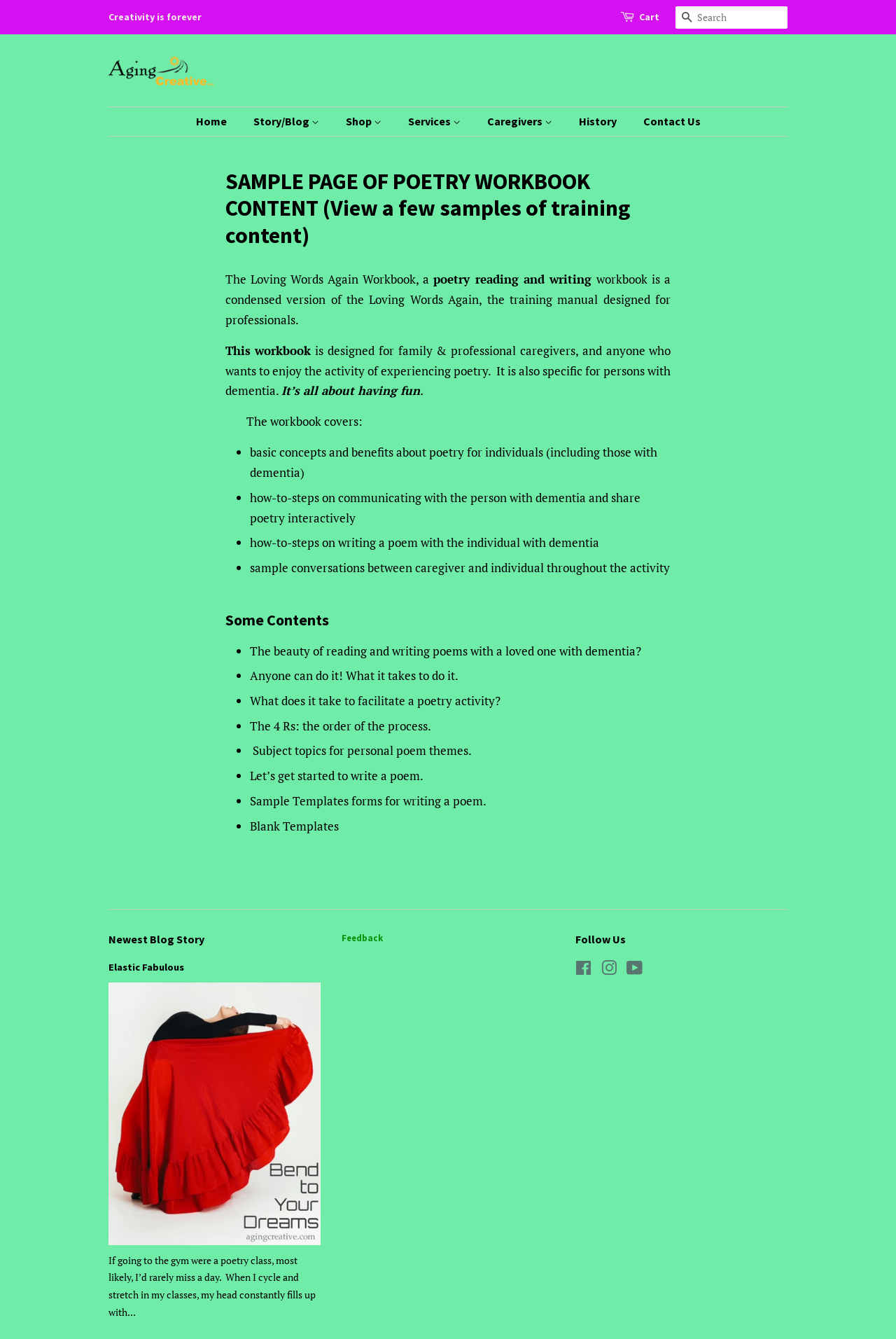Bounding box coordinates should be in the format (top-left x, top-left y, bottom-right x, bottom-right y) and all values should be floating point numbers between 0 and 1. Determine the bounding box coordinate for the UI element described as: Resources

[0.532, 0.14, 0.688, 0.16]